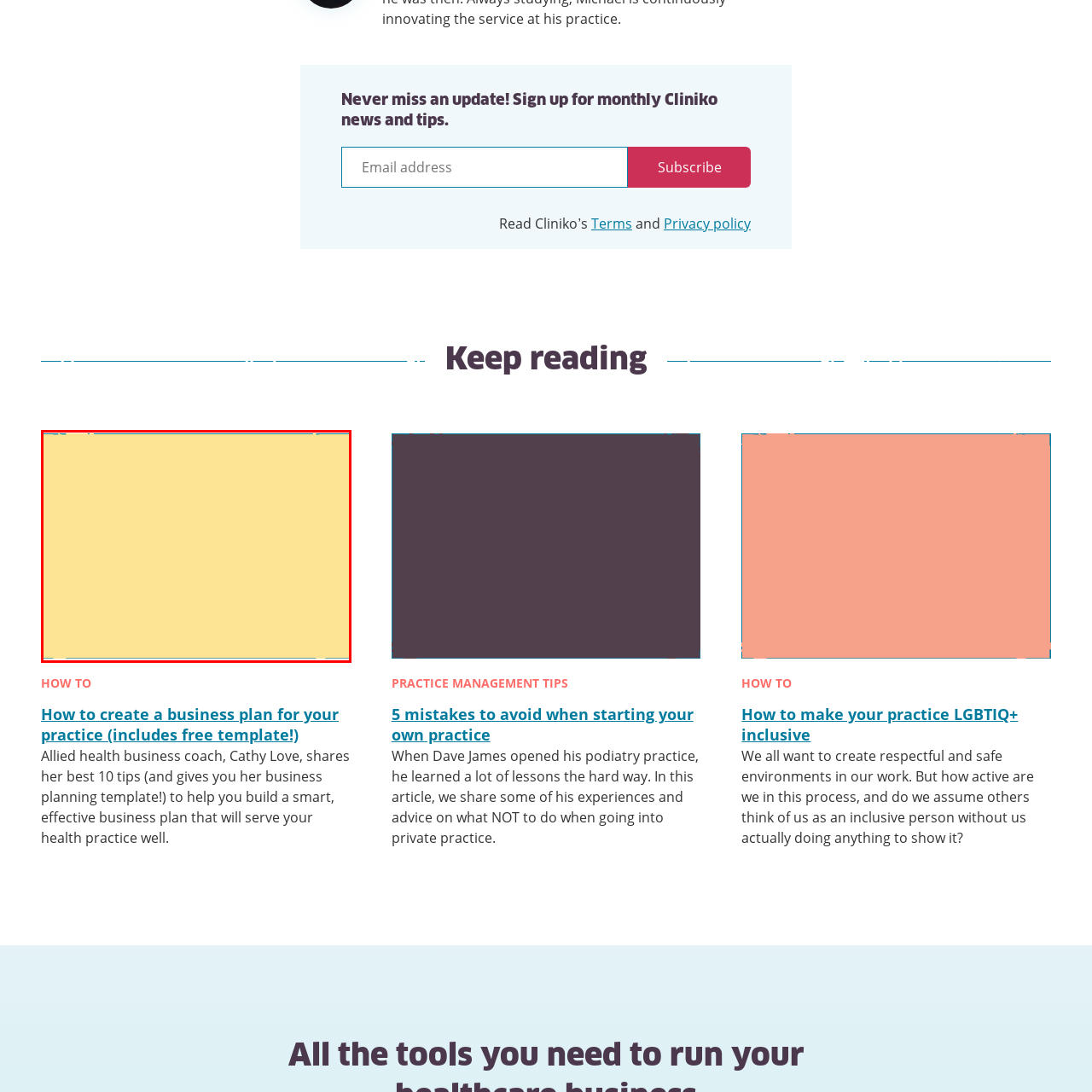What topic is this image likely associated with?
Please analyze the image within the red bounding box and respond with a detailed answer to the question.

This image is likely associated with a section that encourages readers to explore topics related to productivity and business planning, resonating with the overall theme of advice and resources for health practices.